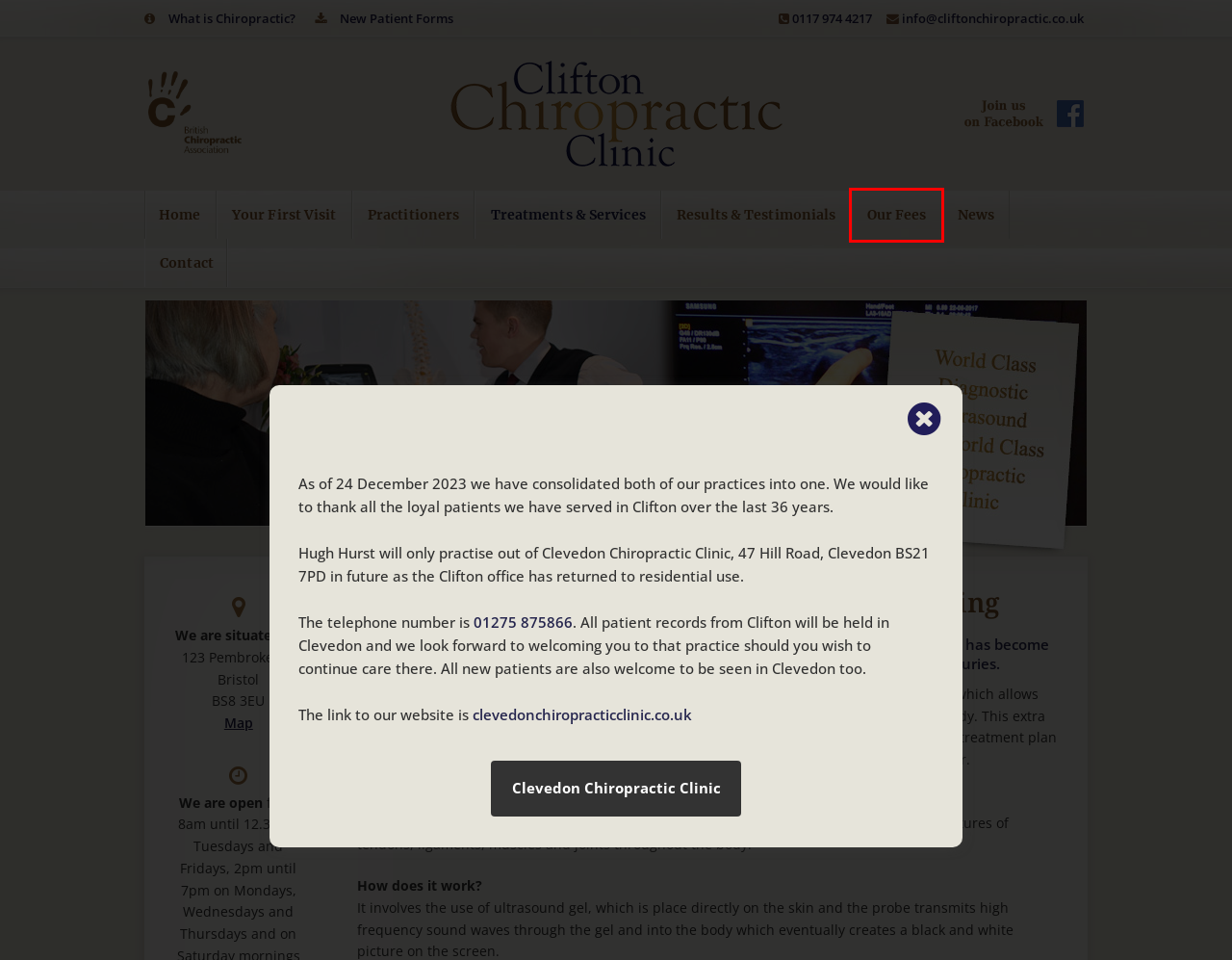You have a screenshot of a webpage with a red rectangle bounding box around a UI element. Choose the best description that matches the new page after clicking the element within the bounding box. The candidate descriptions are:
A. Practitioners - Clifton Chiropractic Clinic
B. Find us - Clifton Chiropractic Clinic
C. First Visit to Clifton Chiropractic Clinic
D. Treatment Results & Patients Testimonials - Clifton Chiropractic Clinic
E. What is Chiropractic Treatment? - Clifton Chiropractic Clinic
F. Bristol Chiropractors | Chiropractic Care - Clifton Chiropractic Clinic
G. Contact Us - Clifton Chiropractic Clinic
H. Our Fees - Clifton Chiropractic Clinic

H